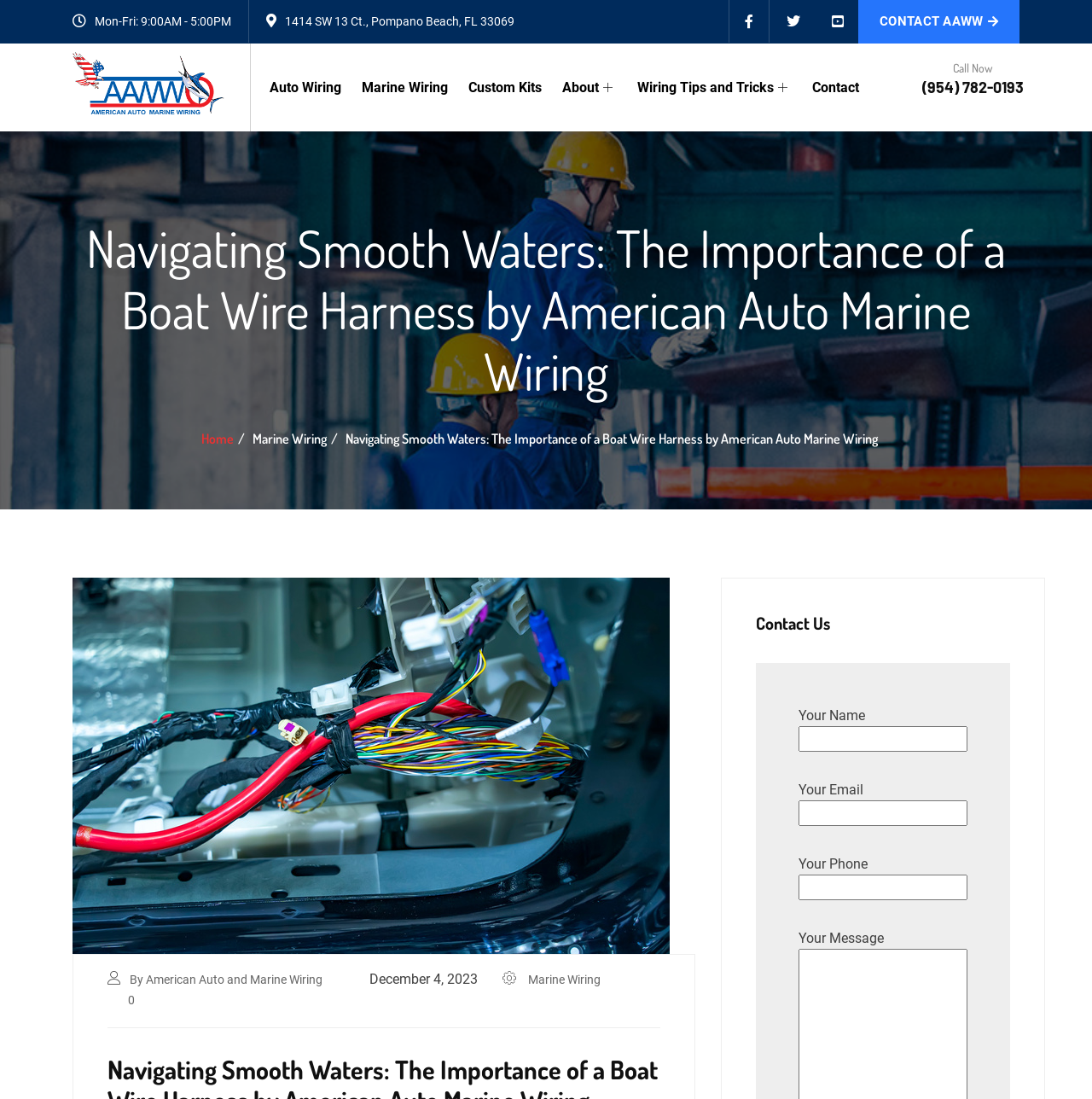Based on the provided description, "aria-label="YouTube"", find the bounding box of the corresponding UI element in the screenshot.

[0.748, 0.0, 0.786, 0.039]